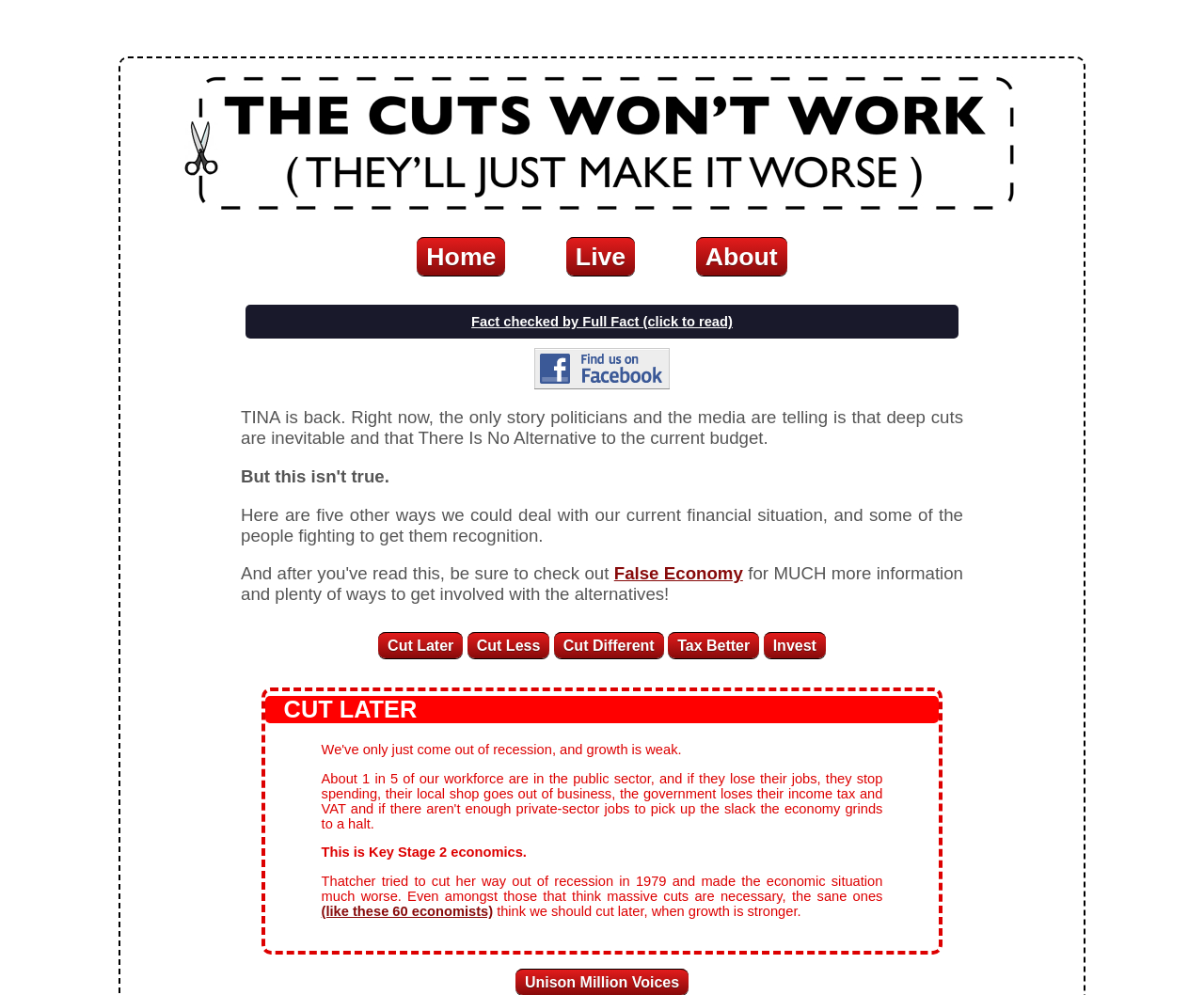Can you determine the bounding box coordinates of the area that needs to be clicked to fulfill the following instruction: "check fact checked by full fact"?

[0.391, 0.316, 0.608, 0.331]